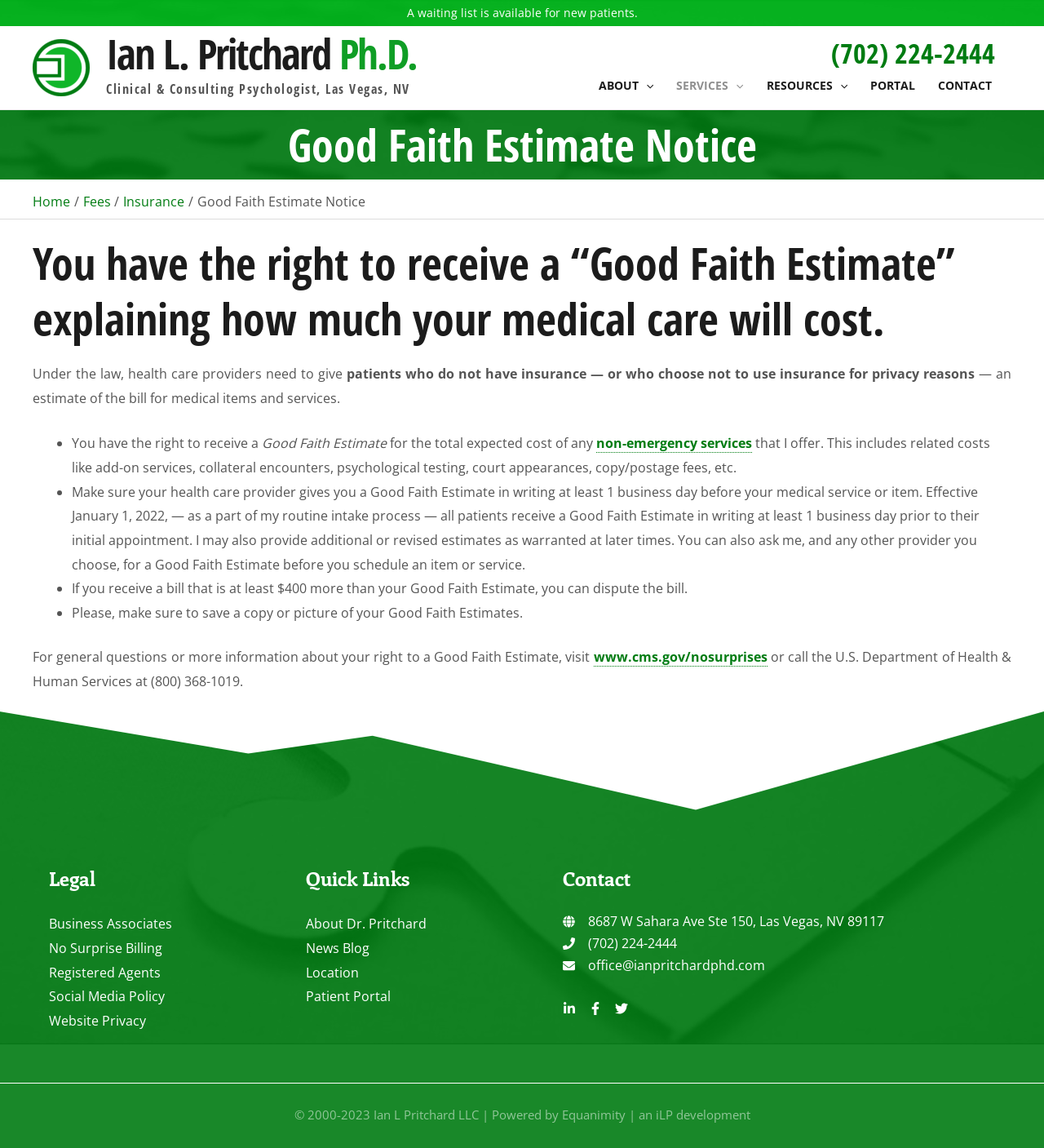Identify the bounding box coordinates of the HTML element based on this description: "No Surprise Billing".

[0.047, 0.818, 0.155, 0.834]